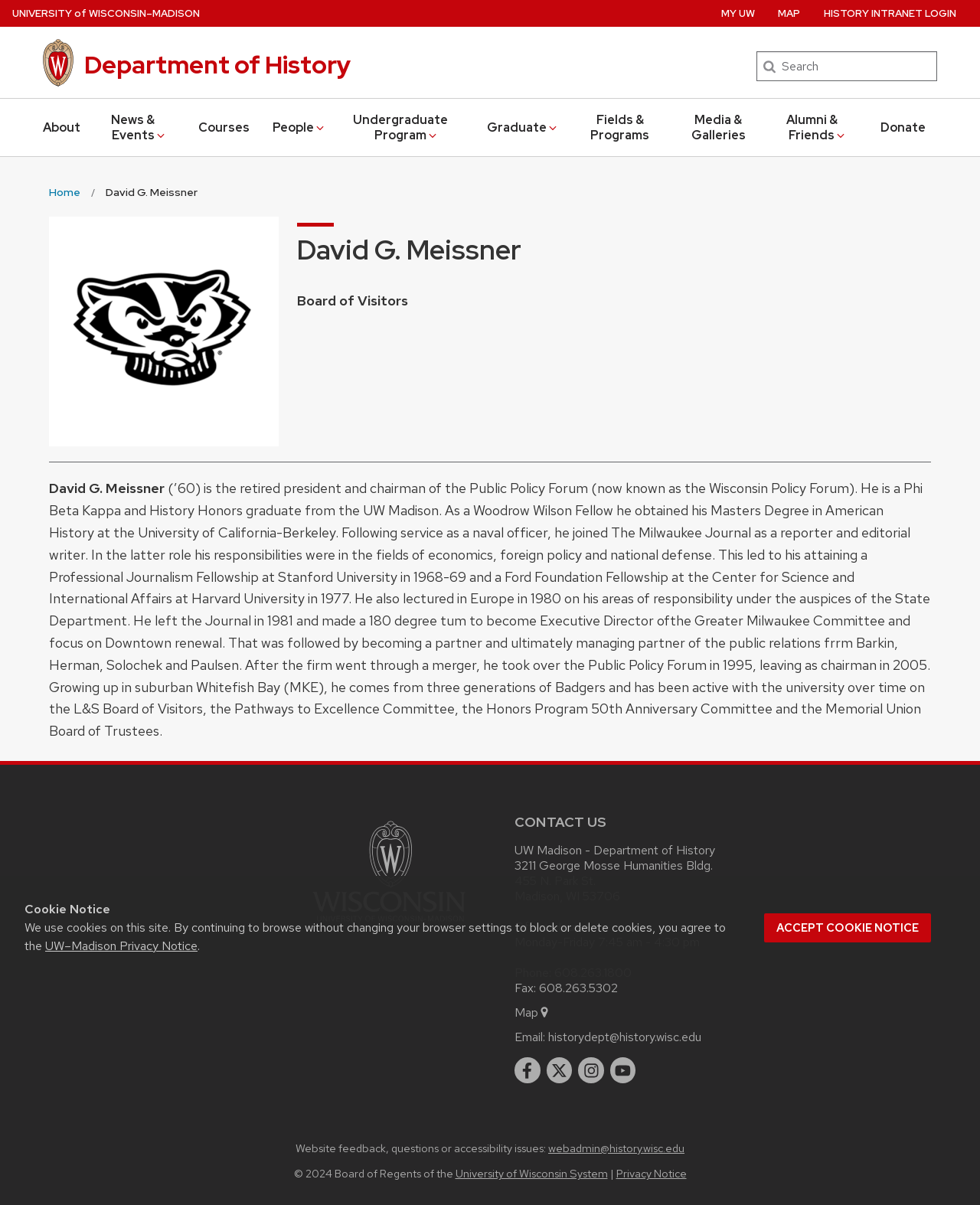Locate the bounding box coordinates of the clickable area to execute the instruction: "Go to the Department of History page". Provide the coordinates as four float numbers between 0 and 1, represented as [left, top, right, bottom].

[0.086, 0.04, 0.357, 0.068]